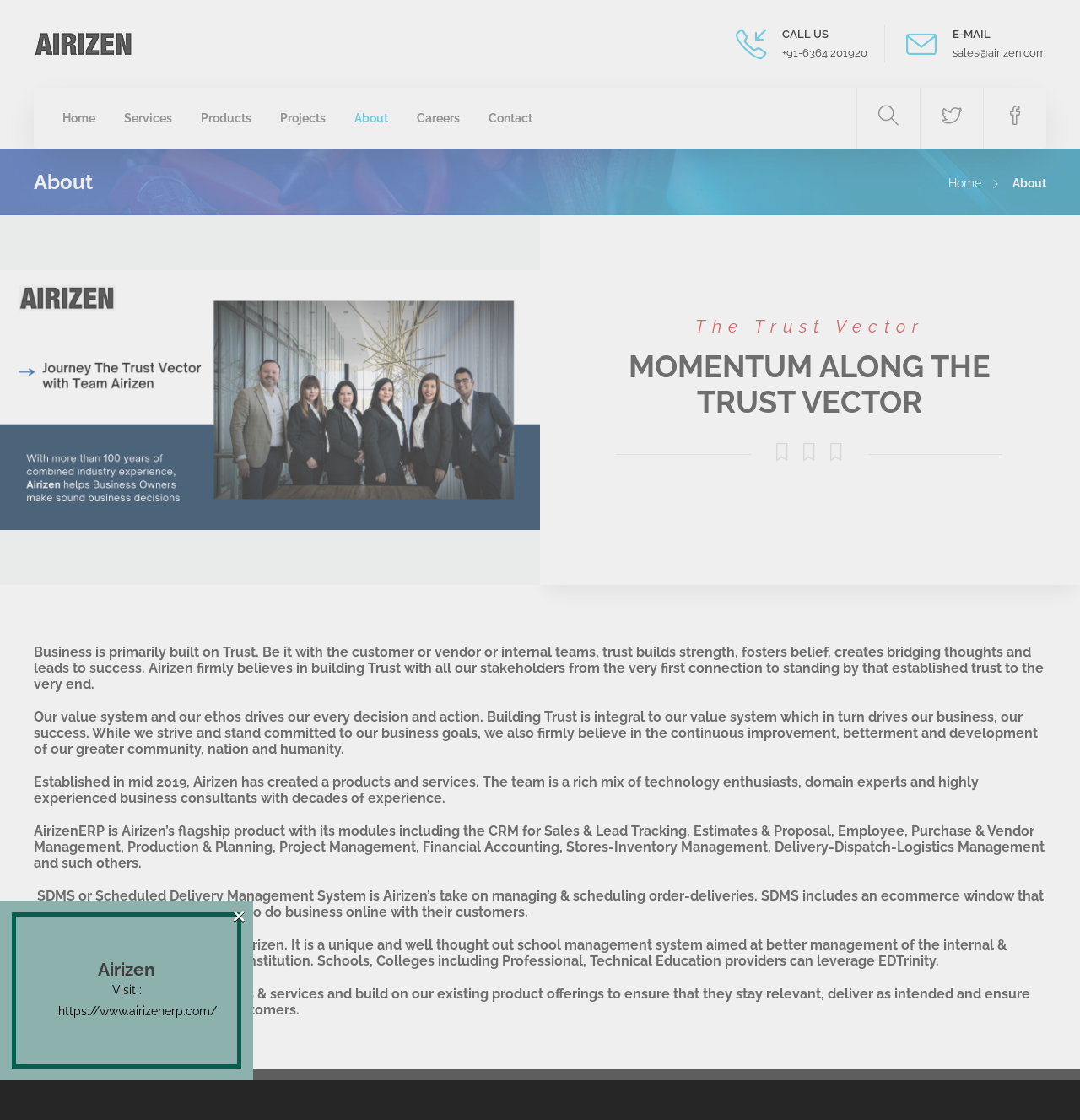Please locate the bounding box coordinates of the element that needs to be clicked to achieve the following instruction: "Close the window". The coordinates should be four float numbers between 0 and 1, i.e., [left, top, right, bottom].

[0.214, 0.808, 0.228, 0.823]